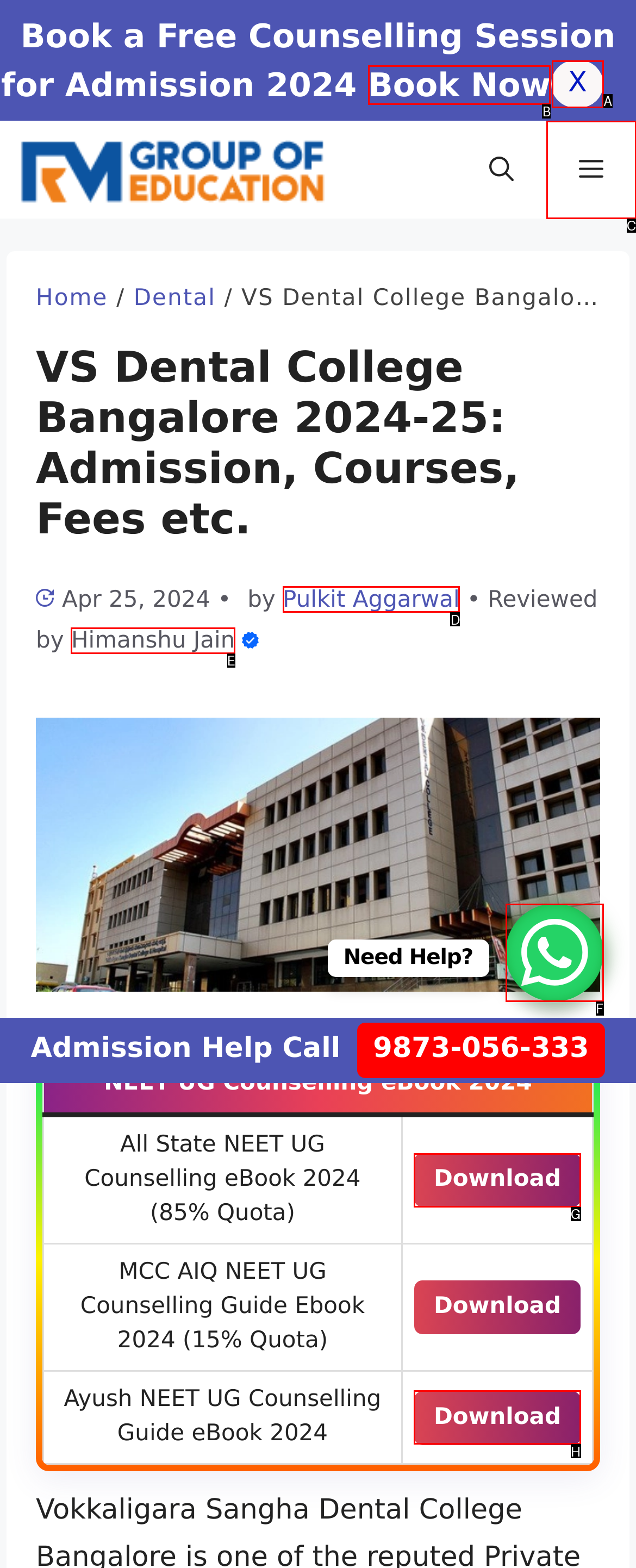Using the description: Pulkit Aggarwal, find the HTML element that matches it. Answer with the letter of the chosen option.

D